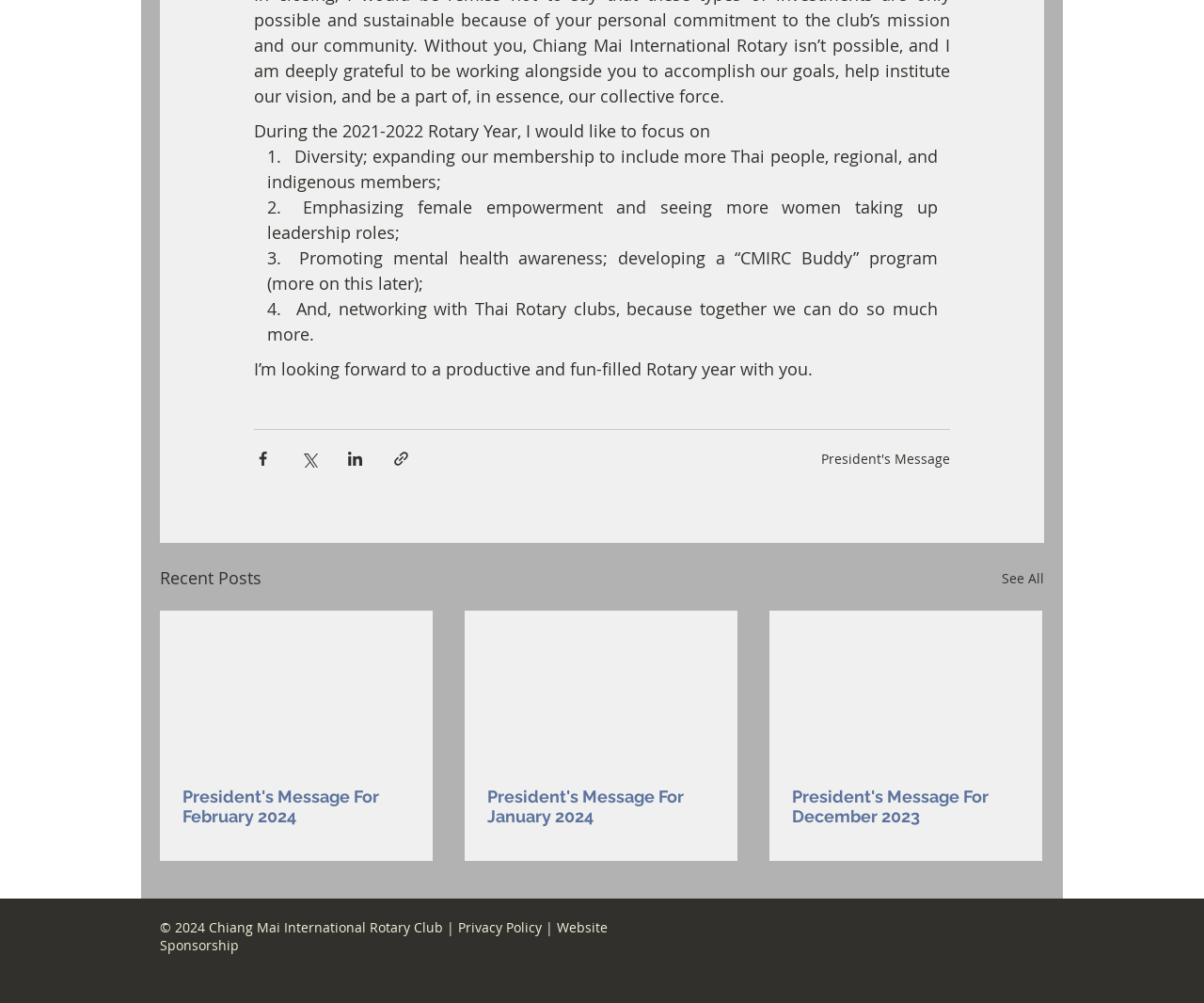Please identify the bounding box coordinates of the element's region that I should click in order to complete the following instruction: "View Recent Posts". The bounding box coordinates consist of four float numbers between 0 and 1, i.e., [left, top, right, bottom].

[0.133, 0.563, 0.217, 0.59]